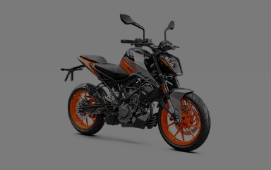Give a one-word or short phrase answer to this question: 
What type of riders is the 250 Duke ideal for?

New and seasoned riders